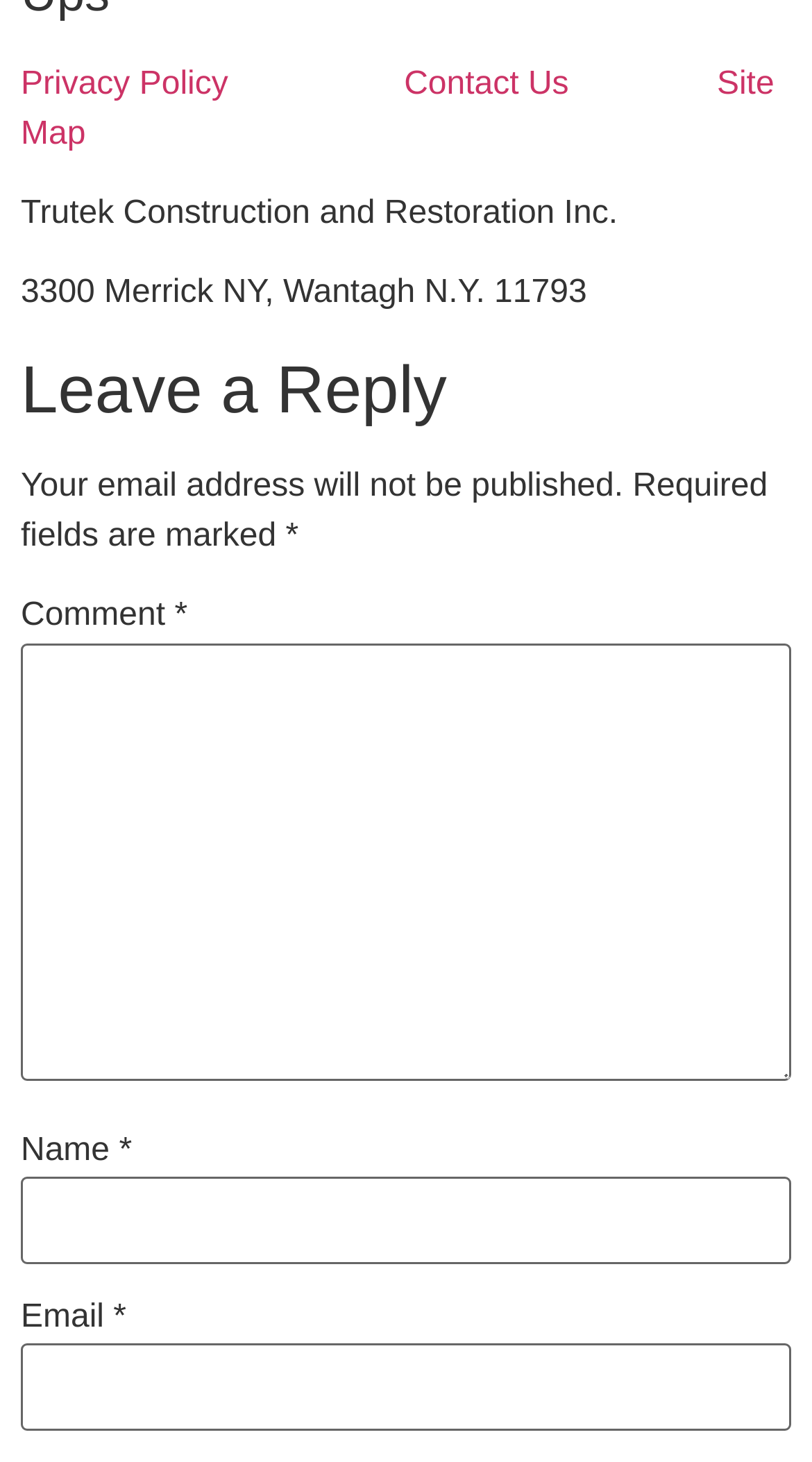Please answer the following question using a single word or phrase: 
How many textboxes are there to leave a reply?

3